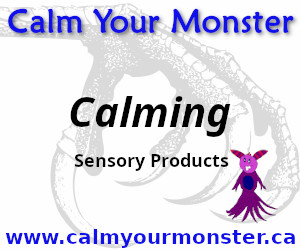What is the website URL displayed at the bottom?
Using the visual information, respond with a single word or phrase.

www.calmyourmonster.ca